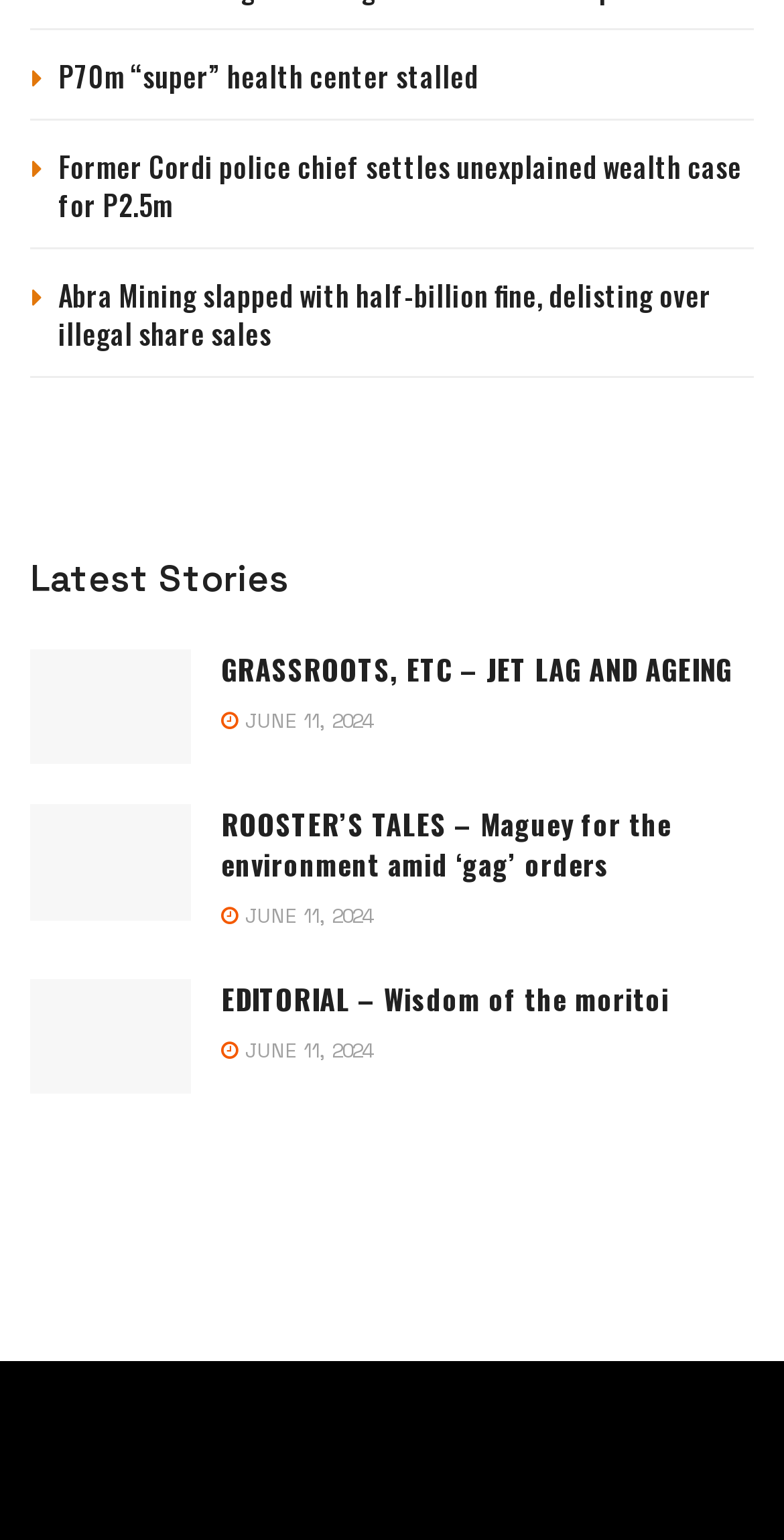Please reply to the following question using a single word or phrase: 
What is the name of the publication or website?

Baguio Chronicle